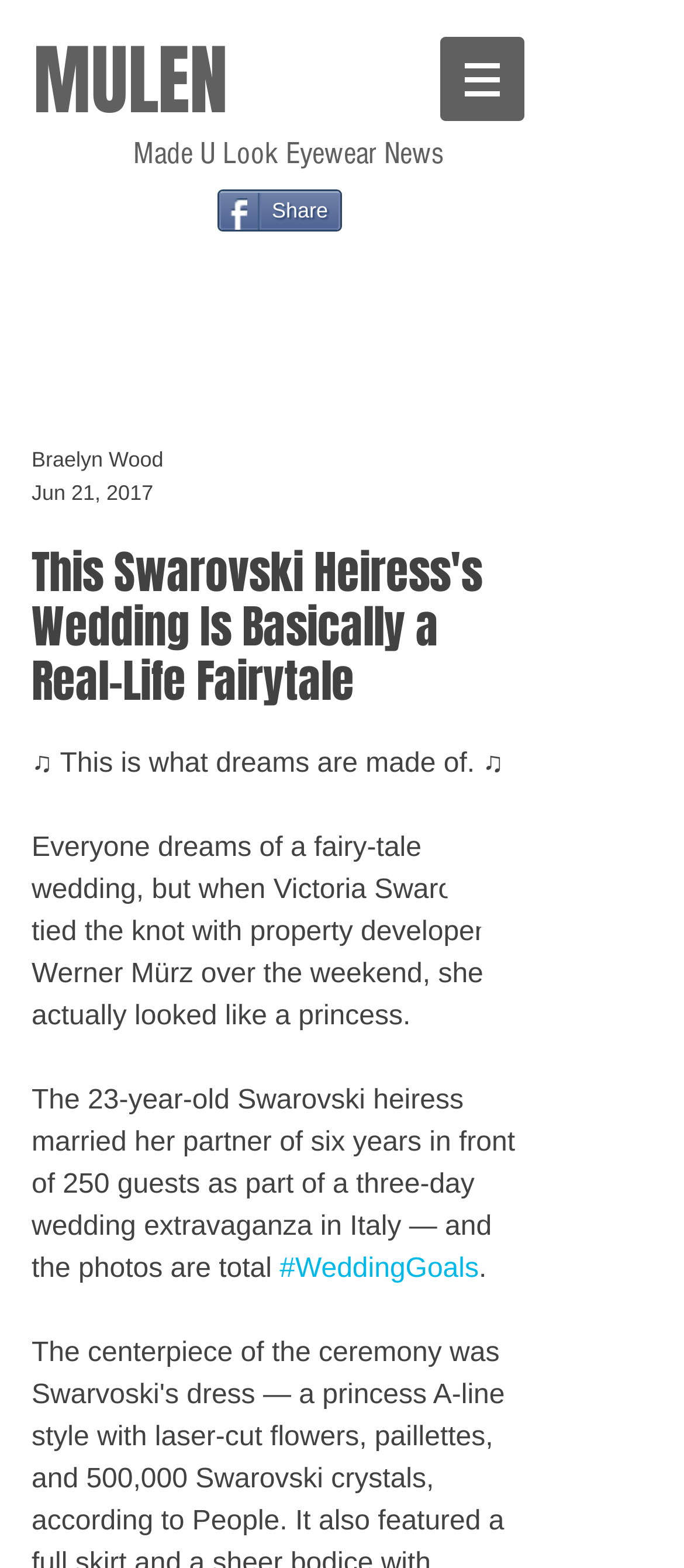Utilize the details in the image to thoroughly answer the following question: What is the name of the Swarovski heiress?

The answer can be found in the paragraph of text that describes the wedding of the Swarovski heiress. The text states 'When Victoria Swarovski tied the knot with property developer Werner Mürz over the weekend, she actually looked like a princess.'